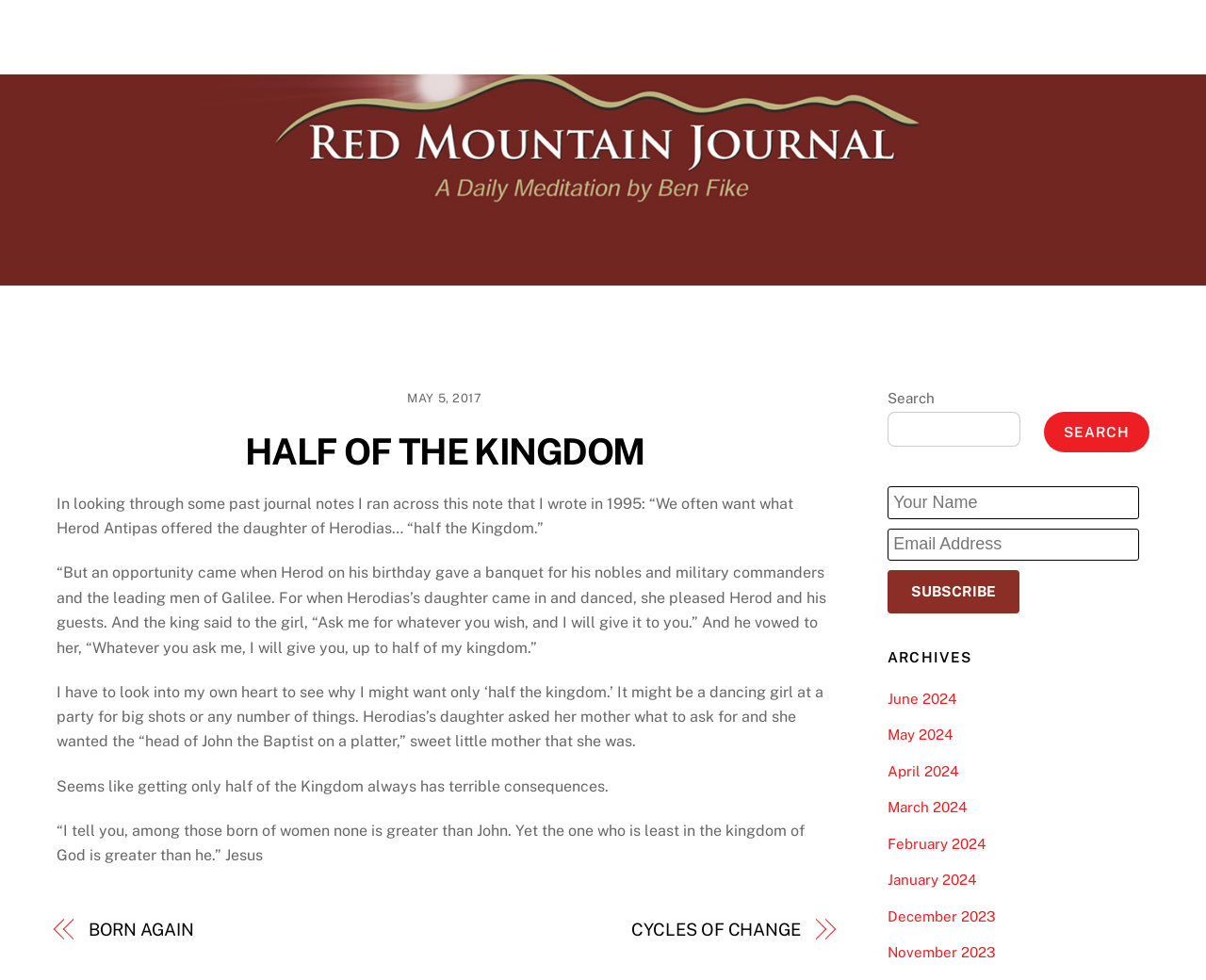Determine the coordinates of the bounding box that should be clicked to complete the instruction: "go to home page". The coordinates should be represented by four float numbers between 0 and 1: [left, top, right, bottom].

[0.646, 0.015, 0.696, 0.059]